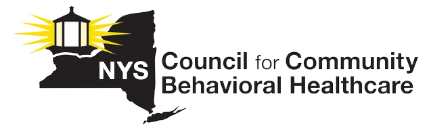What does the lantern symbolize?
Refer to the screenshot and respond with a concise word or phrase.

Hope and guidance